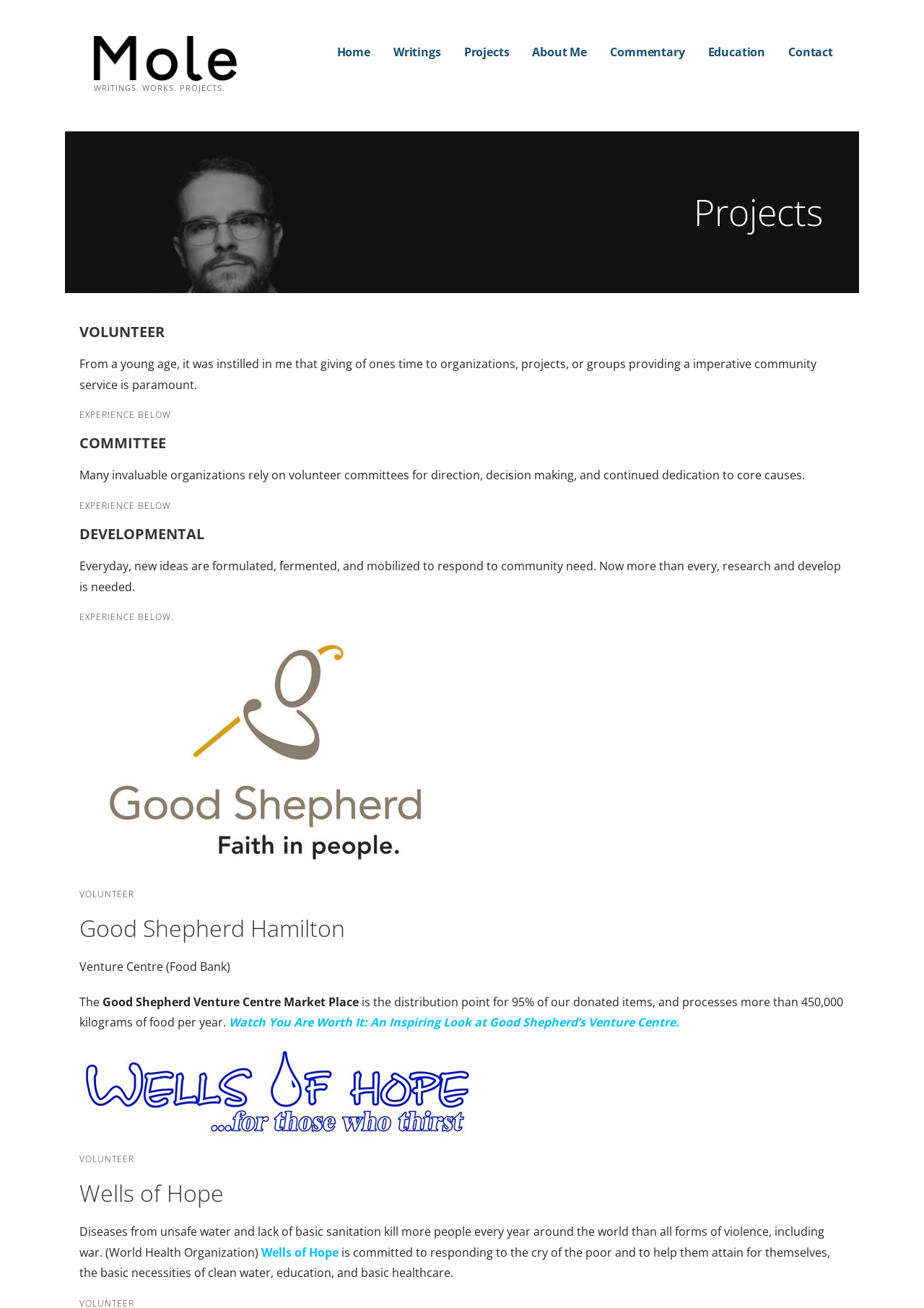Illustrate the webpage with a detailed description.

The webpage is titled "Projects" and has a navigation menu at the top with links to "Home", "Writings", "Projects", "About Me", "Commentary", "Education", and "Contact". Below the navigation menu, there is a heading that reads "Projects" and a subheading that says "WRITINGS. WORKS. PROJECTS.".

The main content of the page is divided into sections, each with a heading that describes a type of project or experience. The first section is titled "VOLUNTEER" and has a paragraph of text that discusses the importance of volunteering in the community. 

Below this section, there are three more sections titled "COMMITTEE", "DEVELOPMENTAL", and "EXPERIENCE BELOW", each with a heading and a paragraph of text that describes the type of project or experience. 

The next section is titled "VOLUNTEER" again and has a heading that says "Good Shepherd Hamilton" and an image of the Good Shepherd logo. There is also a paragraph of text that describes the Good Shepherd Venture Centre Market Place and its role in distributing donated items.

Following this section, there is another section titled "VOLUNTEER" with a heading that says "Wells of Hope" and an image of the Wells of Hope logo. There is a paragraph of text that discusses the importance of access to clean water and sanitation, and a link to the Wells of Hope website.

Throughout the page, there are a total of 7 links, 13 headings, 9 static text elements, and 2 images. The layout of the page is organized, with clear headings and concise text that describes each project or experience.